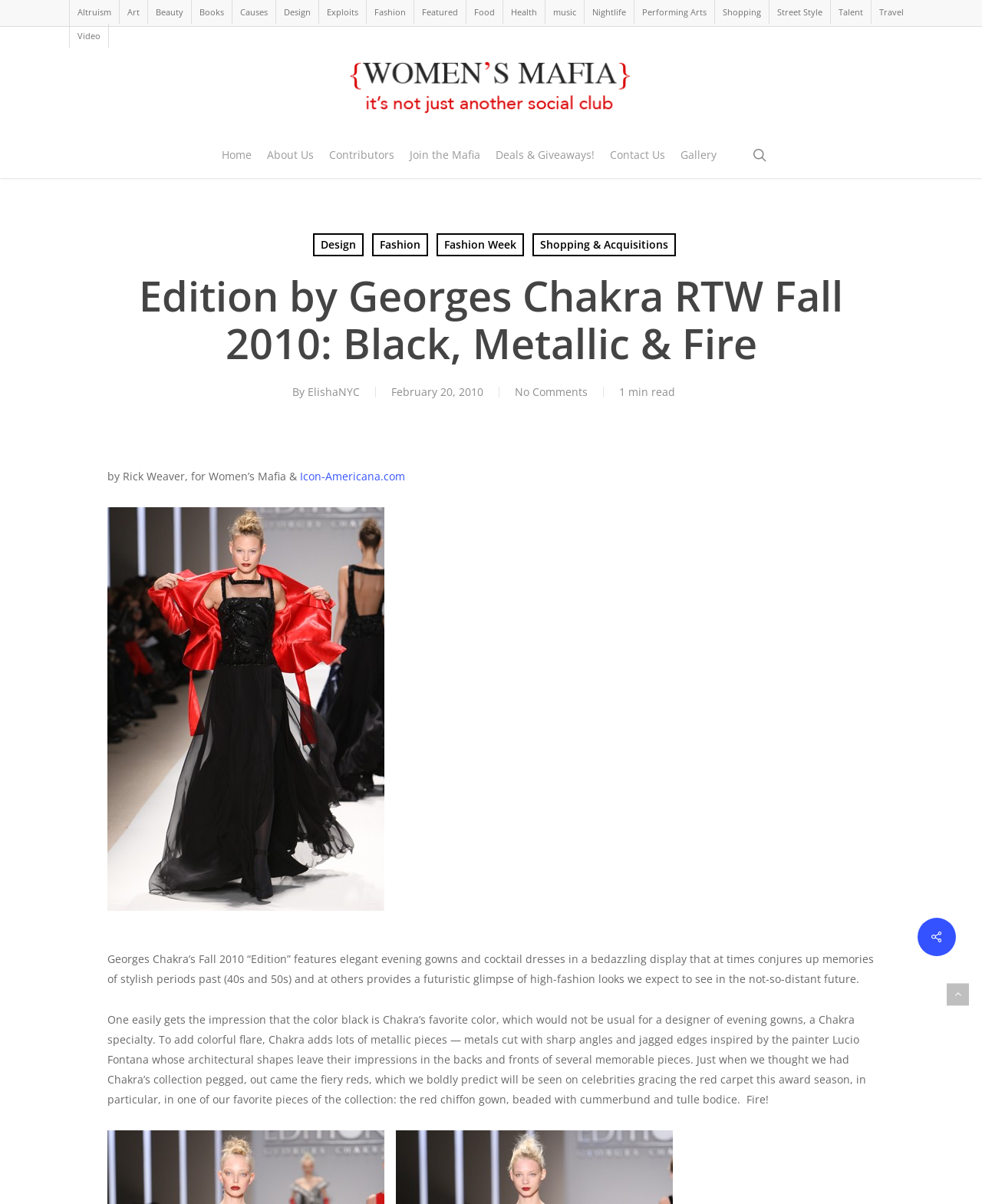Find the bounding box of the element with the following description: "Performing Arts". The coordinates must be four float numbers between 0 and 1, formatted as [left, top, right, bottom].

[0.645, 0.0, 0.727, 0.02]